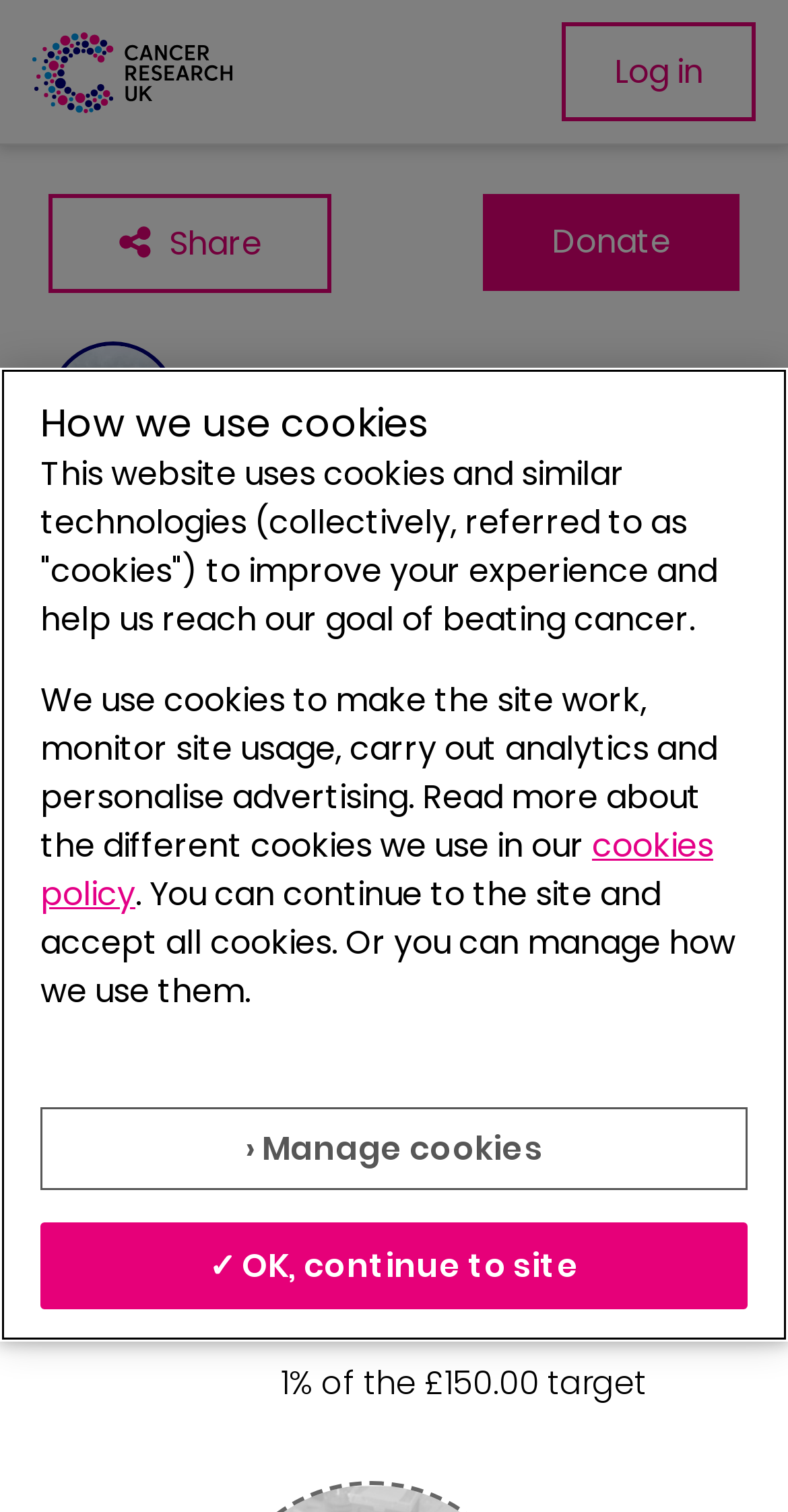Locate the bounding box coordinates of the area where you should click to accomplish the instruction: "Click the 'Log in' button".

[0.713, 0.015, 0.959, 0.08]